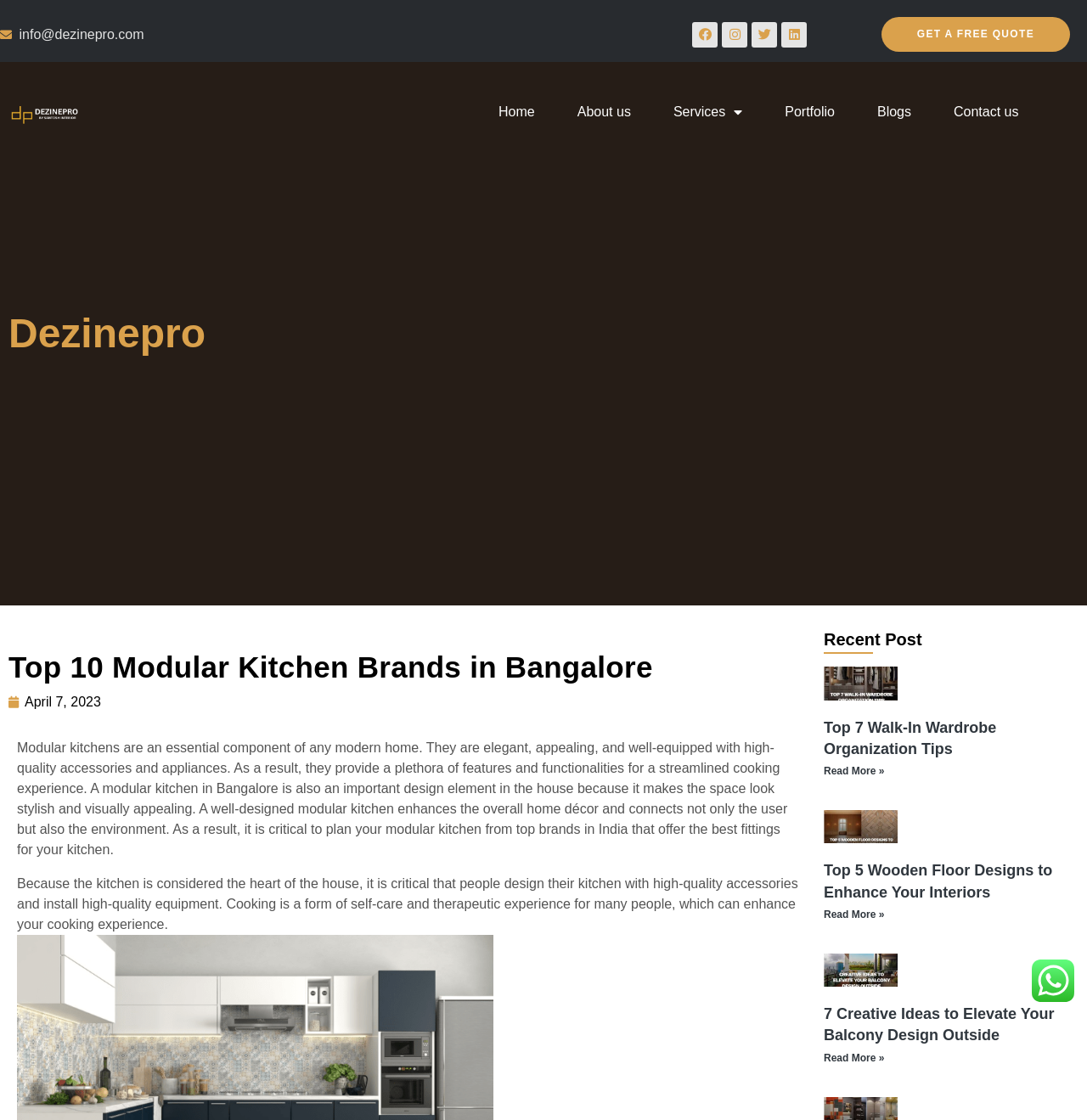Please identify the coordinates of the bounding box that should be clicked to fulfill this instruction: "Click the GET A FREE QUOTE button".

[0.811, 0.015, 0.984, 0.047]